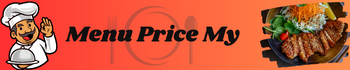Use a single word or phrase to respond to the question:
What is the chef character doing?

Raising a finger